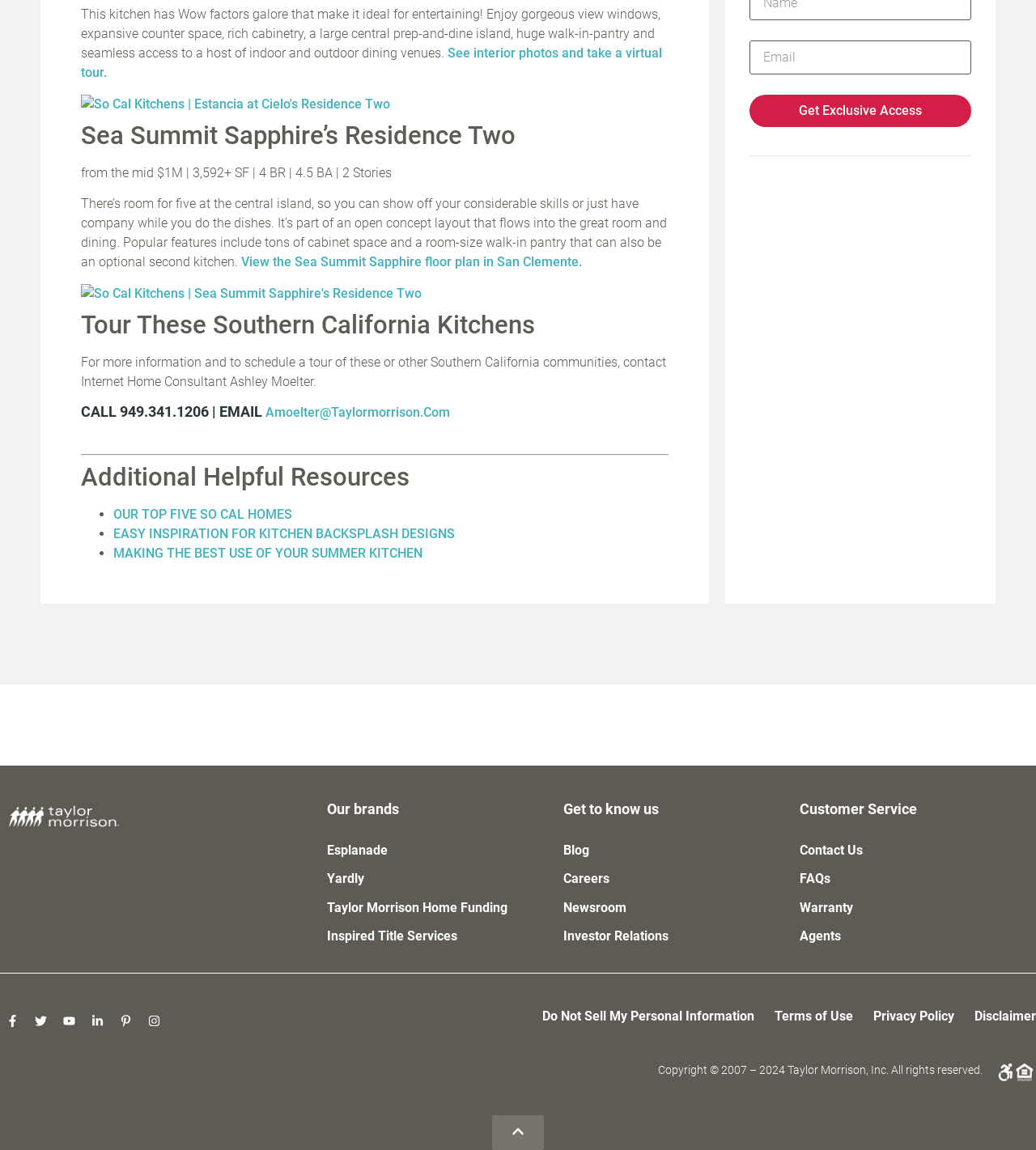What is the price range of Sea Summit Sapphire’s Residence Two?
Please interpret the details in the image and answer the question thoroughly.

I found the answer by looking at the text 'from the mid $1M | 3,592+ SF | 4 BR | 4.5 BA | 2 Stories' which describes the price range and other features of Sea Summit Sapphire’s Residence Two.